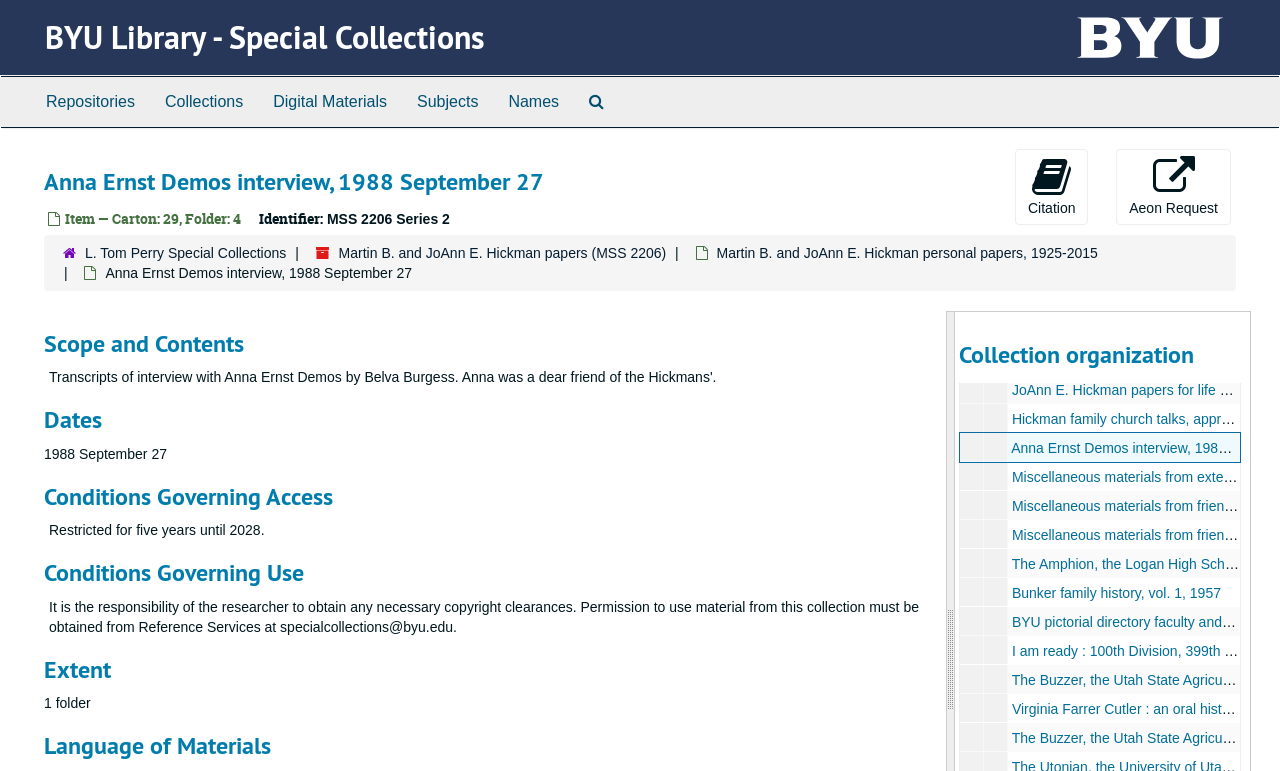Look at the image and give a detailed response to the following question: What is the condition governing access to the collection?

I found the answer by looking at the 'Conditions Governing Access' section, where it says 'Restricted for five years until 2028'.